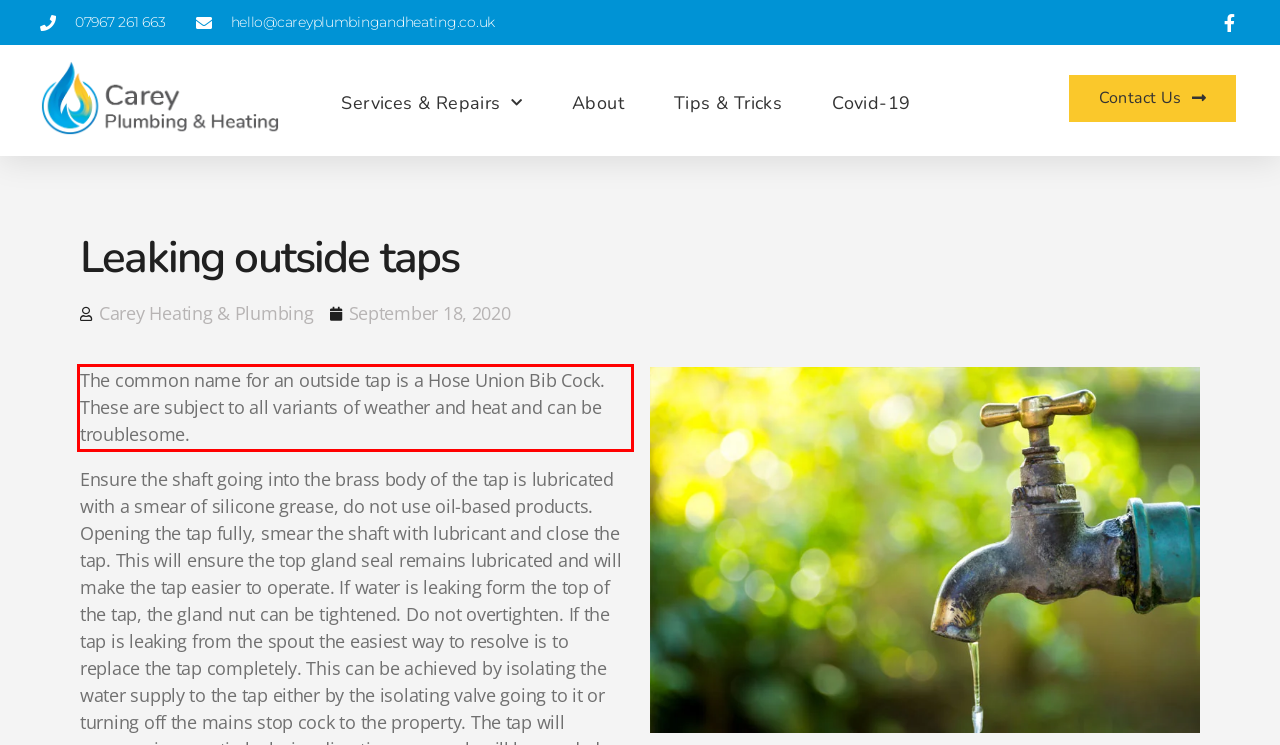With the given screenshot of a webpage, locate the red rectangle bounding box and extract the text content using OCR.

The common name for an outside tap is a Hose Union Bib Cock. These are subject to all variants of weather and heat and can be troublesome.